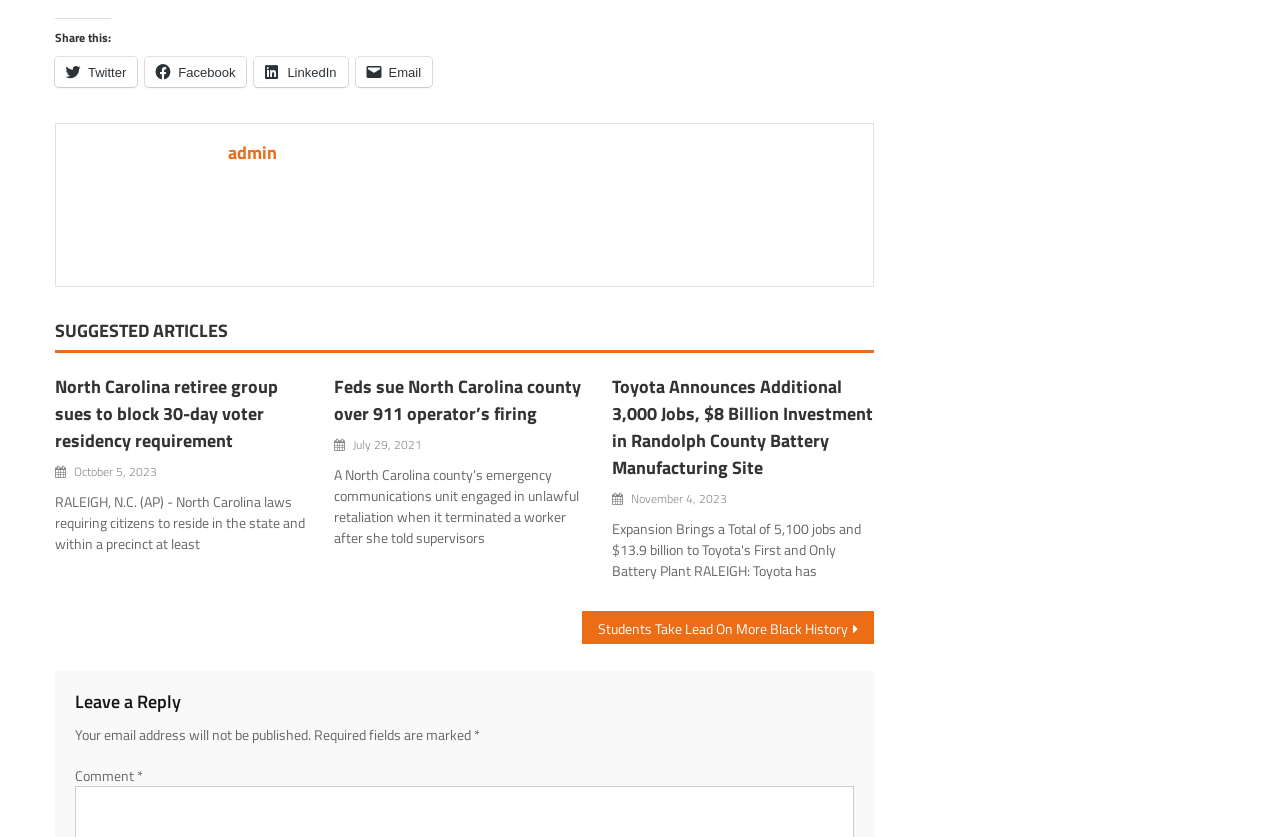Using the description "LinkedIn", locate and provide the bounding box of the UI element.

[0.199, 0.069, 0.272, 0.104]